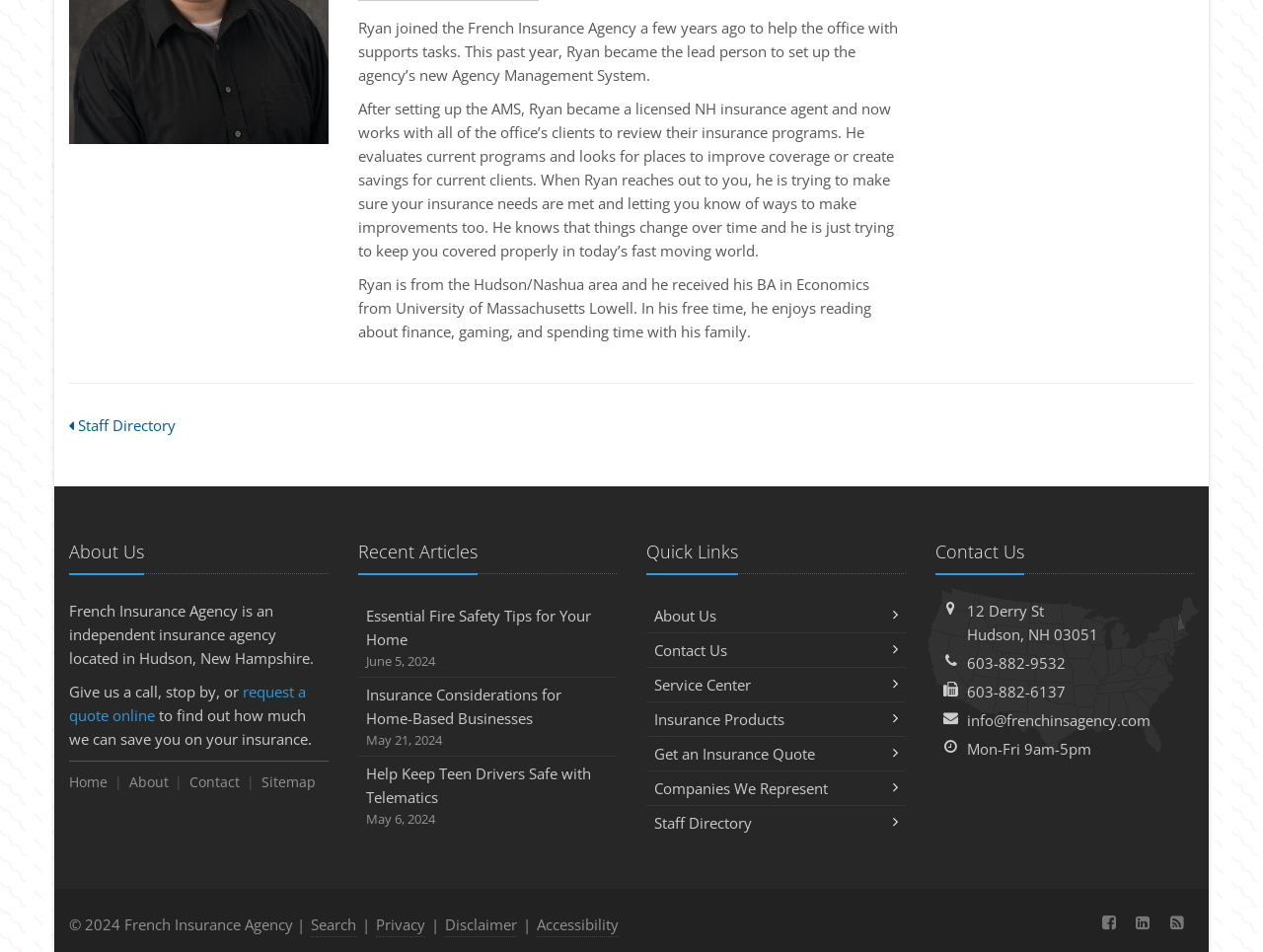Provide the bounding box coordinates of the UI element that matches the description: "Get an Insurance Quote".

[0.512, 0.773, 0.717, 0.809]